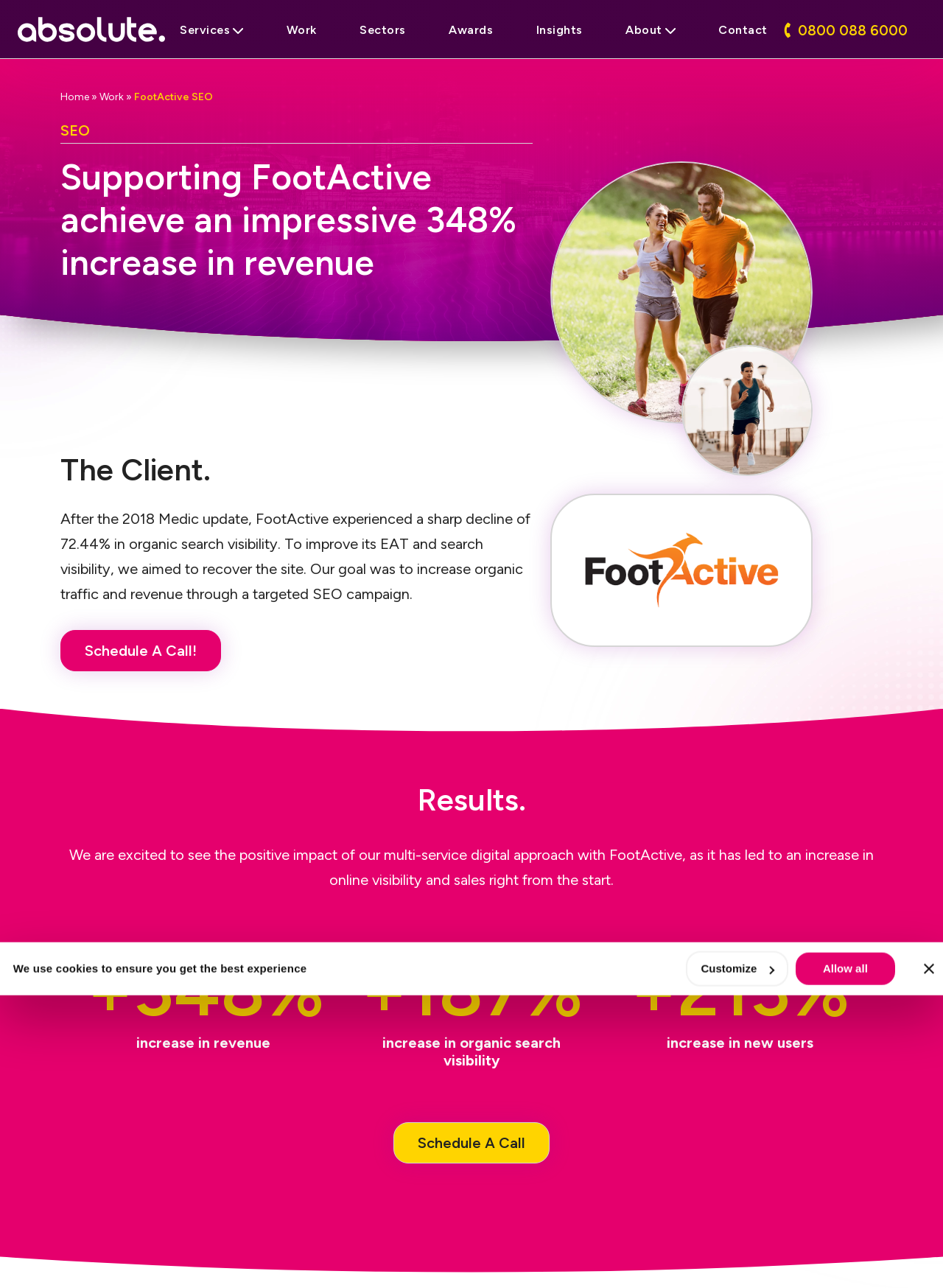Provide a thorough description of the webpage you see.

The webpage is about a case study of FootActive, an eCommerce company that achieved a 348% revenue growth with the assistance of the website's owner, Absolute Digital Media. 

At the top of the page, there is a cookie consent dialog with three buttons: "Customize", "Allow all", and "Close banner". Below the dialog, there is a logo of Absolute Digital Media on the left side, and a navigation menu with links to "Services", "Work", "Sectors", "Awards", "Insights", "About", and "Contact" on the right side. 

Further down, there is a call-to-action button "get in touch" with a phone number "0800 088 6000" next to it. Below this section, there is a breadcrumb navigation with links to "Home" and "Work". 

The main content of the page is divided into sections. The first section has a heading "Supporting FootActive achieve an impressive 348% increase in revenue" and a paragraph of text describing the challenge FootActive faced after the 2018 Medic update. 

The next section has a heading "The Client" and a paragraph of text describing the goal of the SEO campaign. Below this section, there is a call-to-action button "get in touch" with a text "Schedule A Call!".

On the right side of the page, there are three images: one of a man and a woman smiling and running, one of a man running, and one of the FootActive logo. 

The next section has a heading "Results" and a paragraph of text describing the positive impact of the multi-service digital approach. Below this section, there are three headings with statistics: "+348% increase in revenue", "+187% increase in organic search visibility", and "+213% increase in new users". 

Finally, at the bottom of the page, there is a call-to-action button "get in touch" with a text "Schedule A Call".